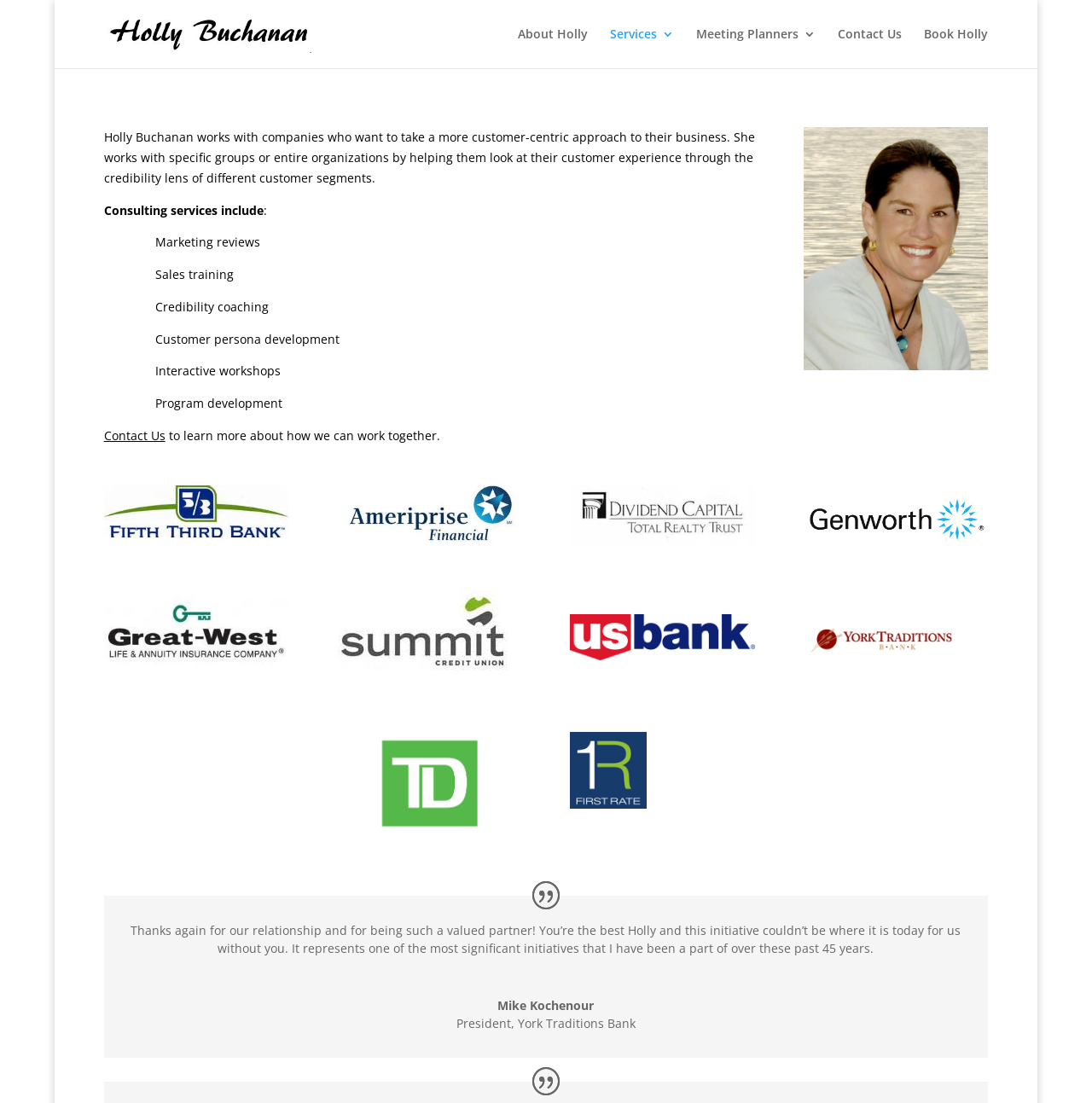Offer a thorough description of the webpage.

The webpage is about Holly Buchanan, a consultant who helps companies take a customer-centric approach to their business. At the top left, there is a link to Holly Buchanan's name, accompanied by a small image of her. Below this, there is a search bar that spans the entire width of the page.

To the right of the search bar, there are six links: "About Holly", "Services 3", "Meeting Planners 3", "Contact Us", "Book Holly", and another "Contact Us" link. These links are arranged horizontally, with "About Holly" on the left and "Book Holly" on the right.

Below the links, there is a paragraph of text that describes Holly Buchanan's consulting services. The text is divided into two columns, with the left column describing her services and the right column listing specific services such as marketing reviews, sales training, and credibility coaching.

Below the text, there is a call-to-action link to "Contact Us" to learn more about how Holly Buchanan can work together with clients. Following this, there is a testimonial from Mike Kochenour, President of York Traditions Bank, praising Holly Buchanan's work.

Overall, the webpage has a simple and clean layout, with a focus on showcasing Holly Buchanan's consulting services and expertise.